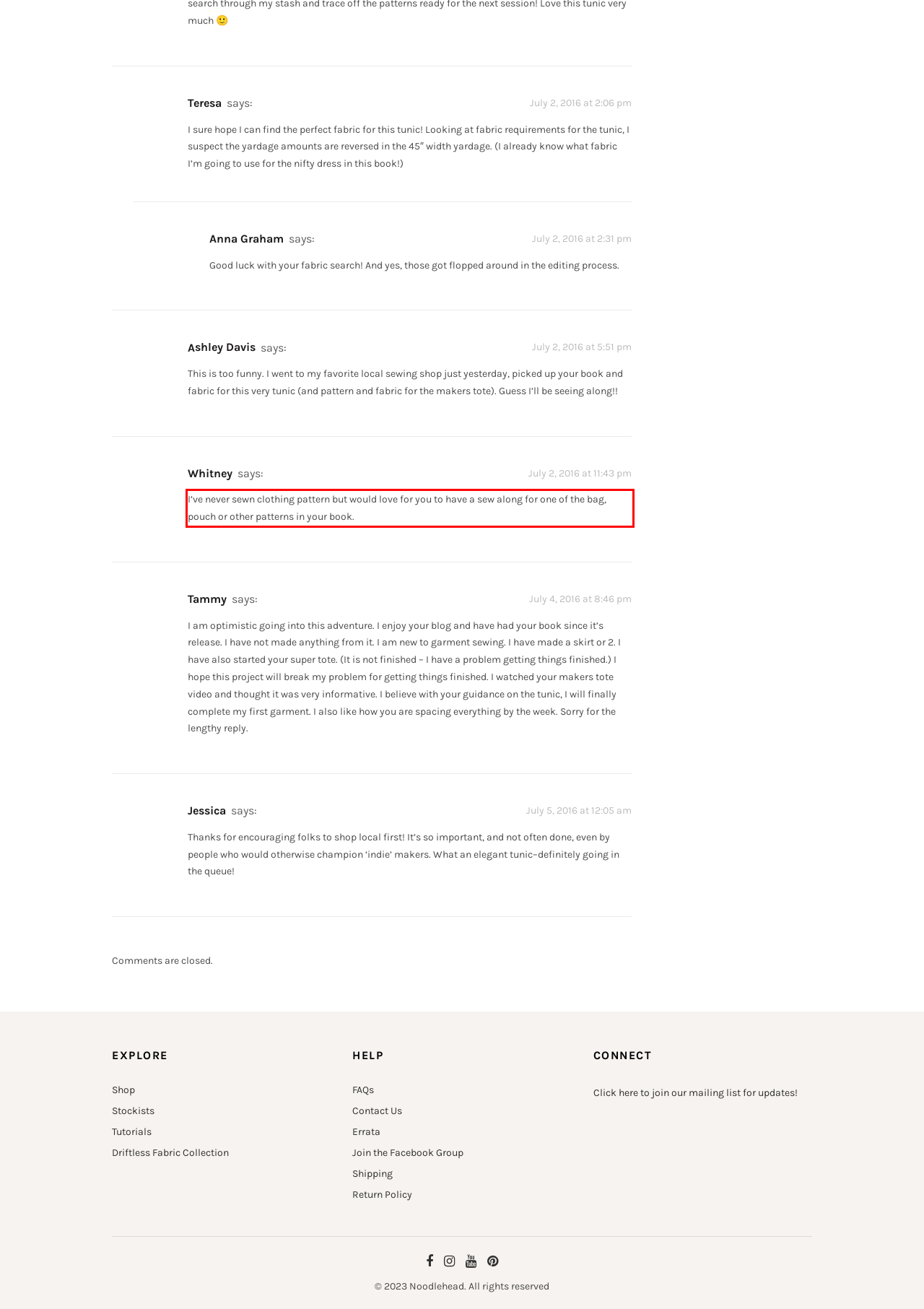Perform OCR on the text inside the red-bordered box in the provided screenshot and output the content.

I’ve never sewn clothing pattern but would love for you to have a sew along for one of the bag, pouch or other patterns in your book.